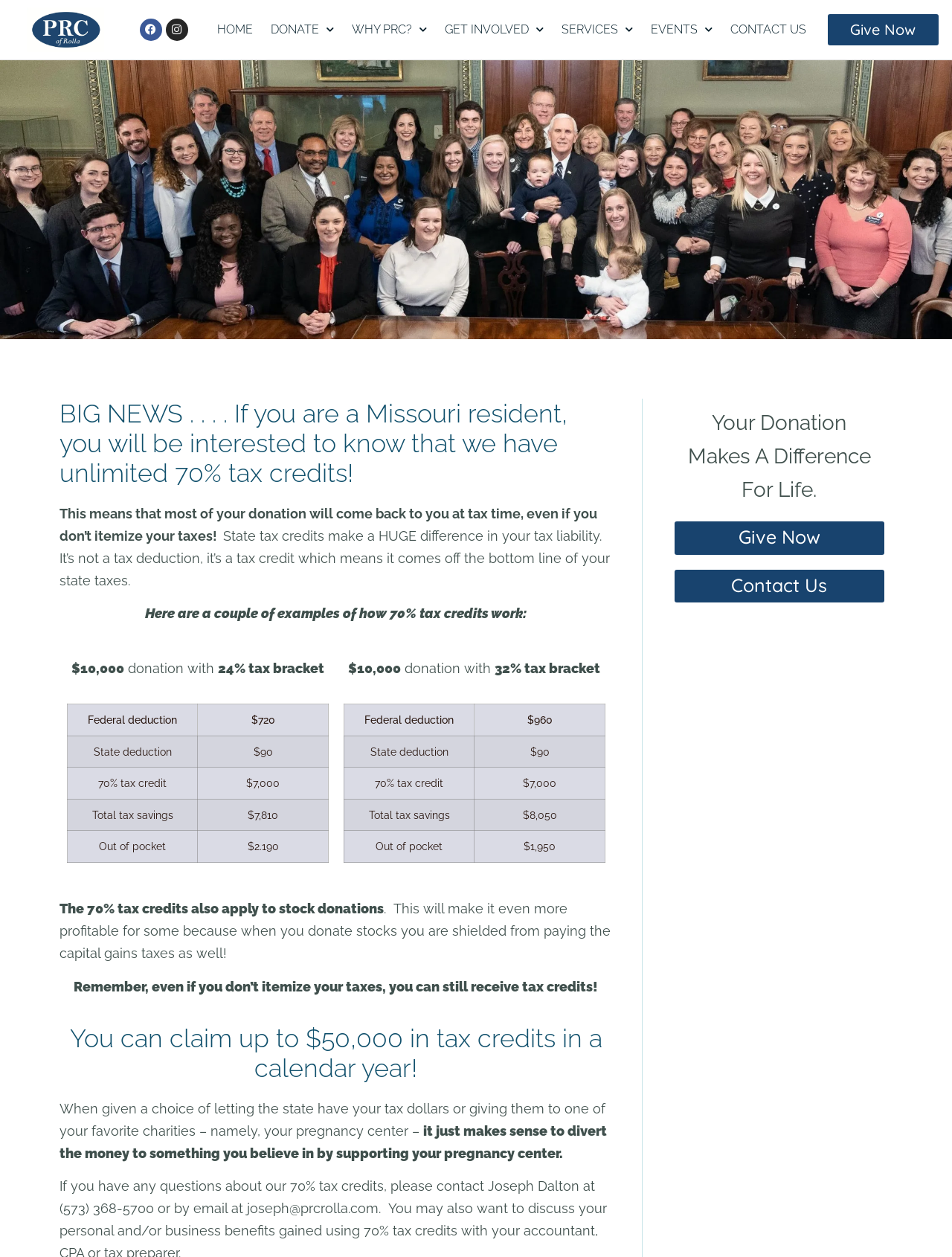Locate the bounding box coordinates of the item that should be clicked to fulfill the instruction: "Click on the 'Donate' link".

[0.275, 0.01, 0.36, 0.037]